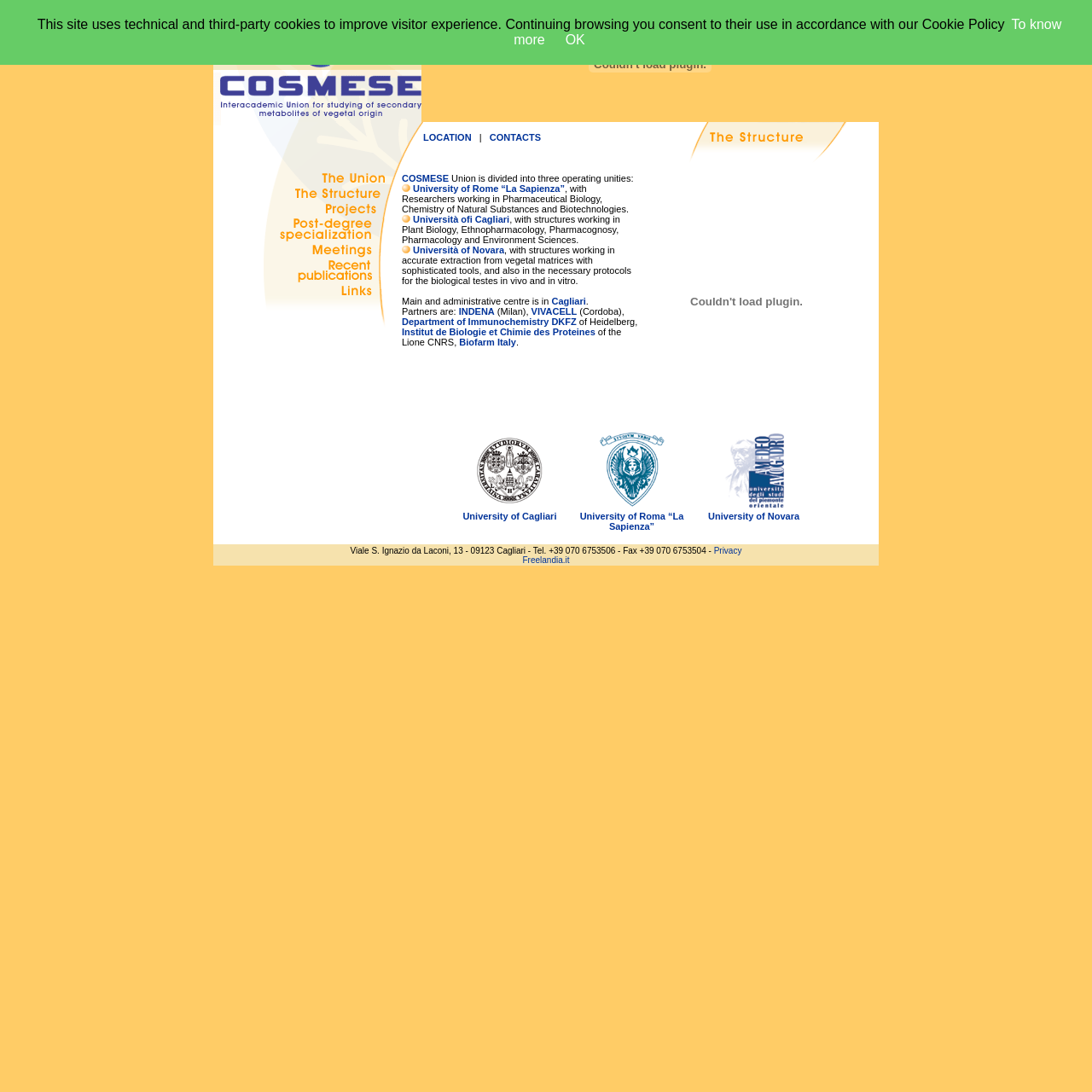Pinpoint the bounding box coordinates of the area that must be clicked to complete this instruction: "Search for something".

None